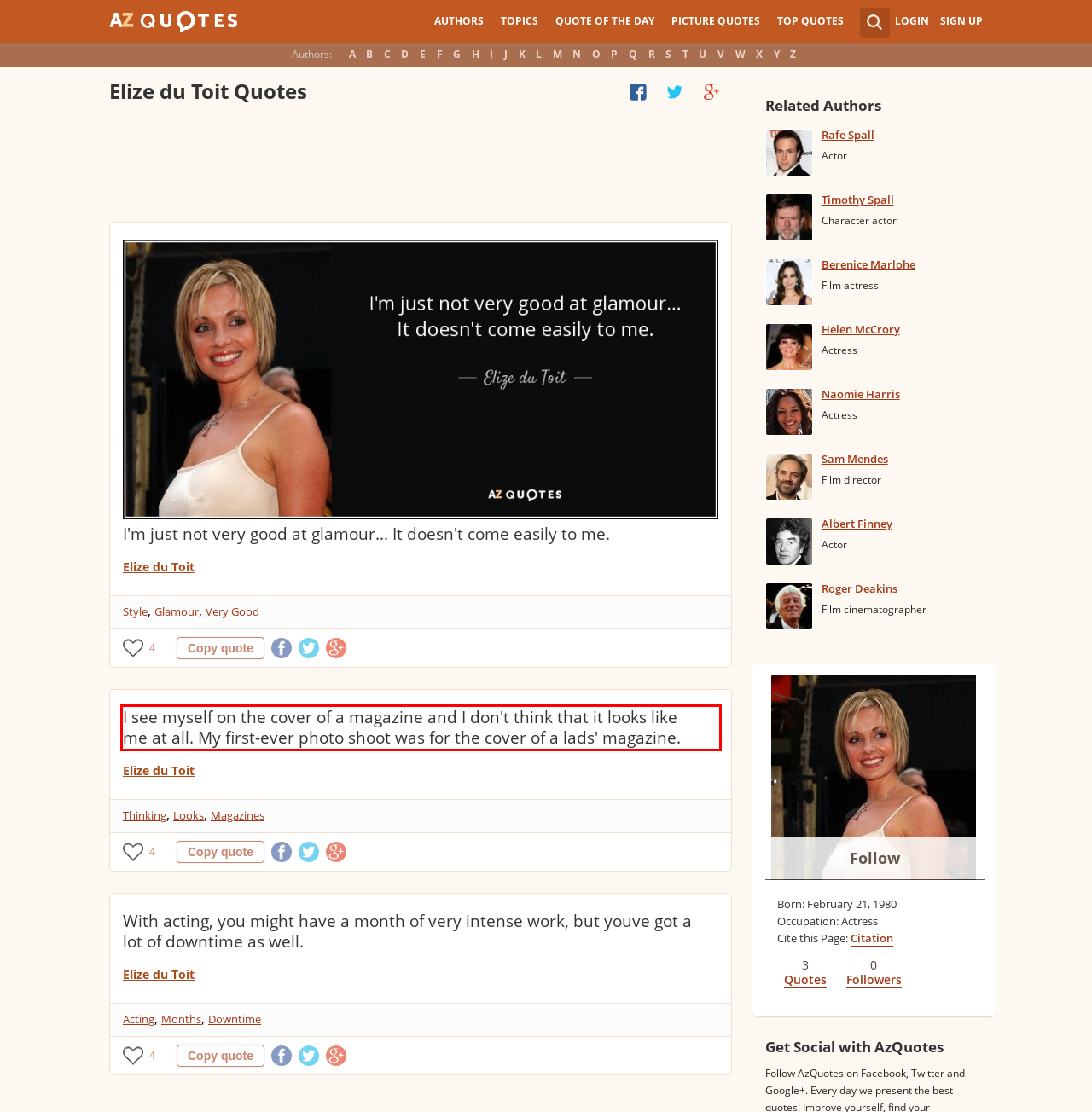View the screenshot of the webpage and identify the UI element surrounded by a red bounding box. Extract the text contained within this red bounding box.

I see myself on the cover of a magazine and I don't think that it looks like me at all. My first-ever photo shoot was for the cover of a lads' magazine.